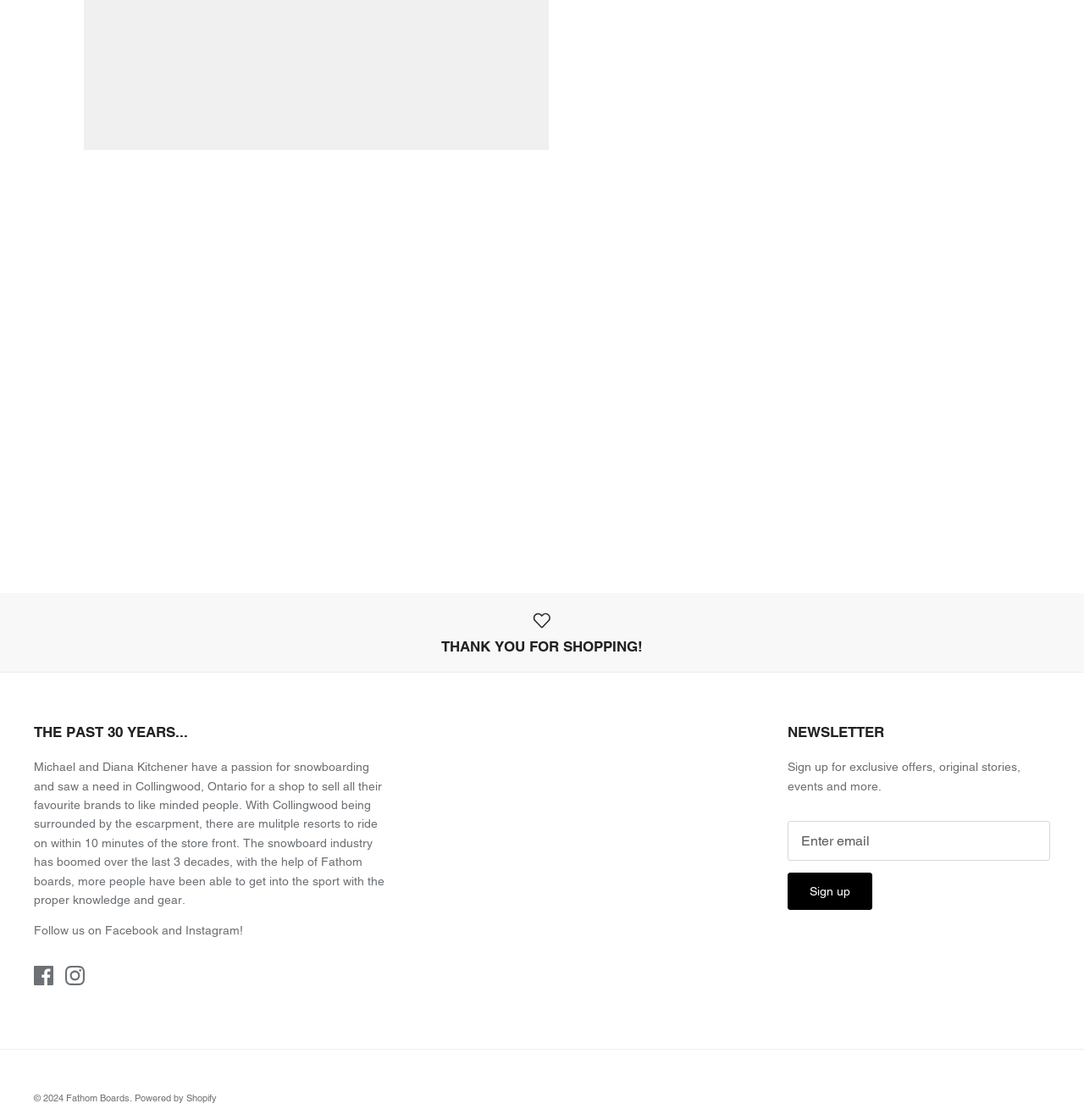How many goggle products are displayed?
Please respond to the question with as much detail as possible.

The webpage displays four goggle products, each with its own link and description, including Spy Raider Goggle, Dragon PXV2 Goggles, Electric Kleveland Goggle Lens Clear, and Oakley Flight Deck M Goggles.